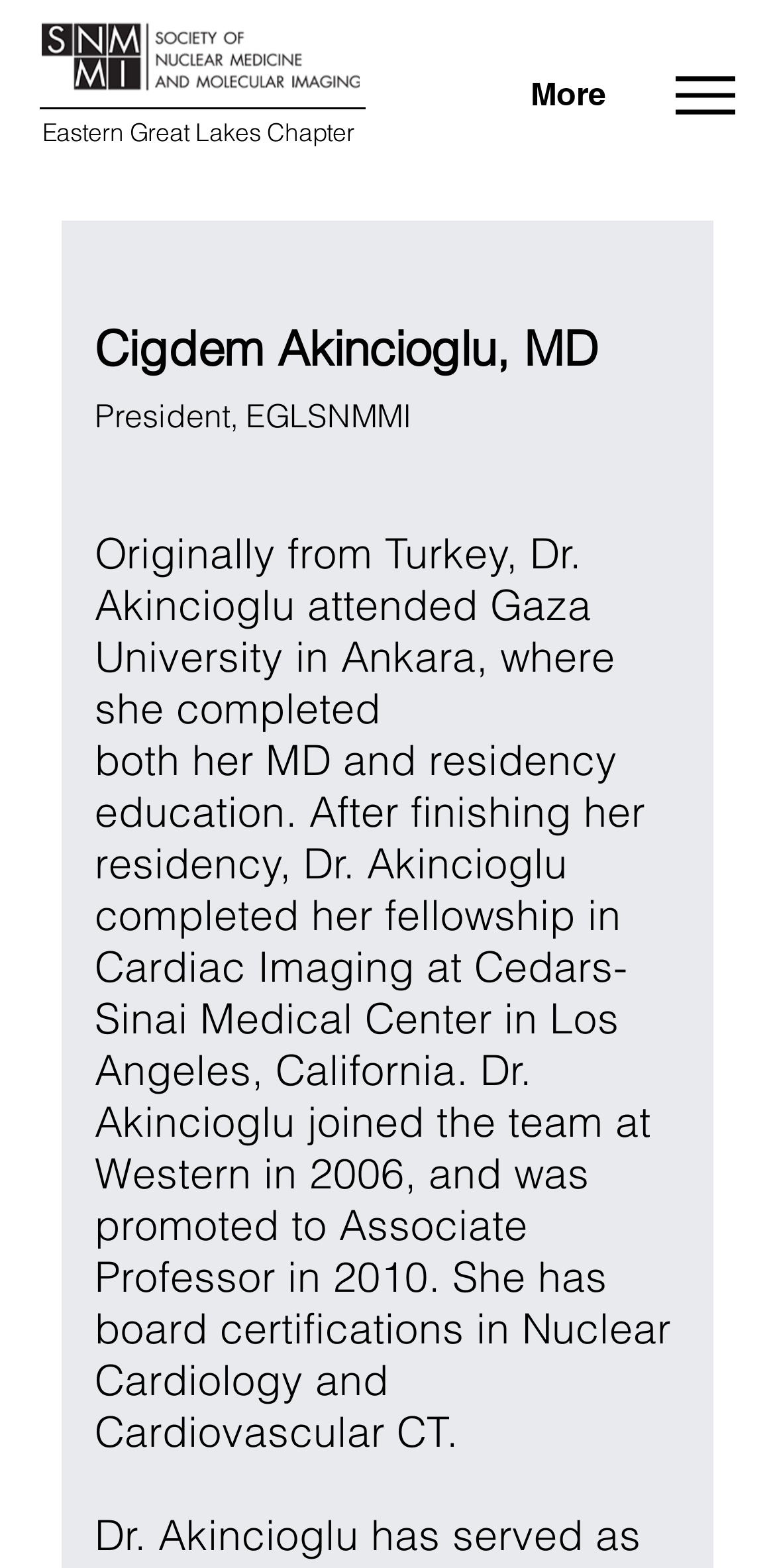From the screenshot, find the bounding box of the UI element matching this description: "More". Supply the bounding box coordinates in the form [left, top, right, bottom], each a float between 0 and 1.

[0.569, 0.023, 0.897, 0.099]